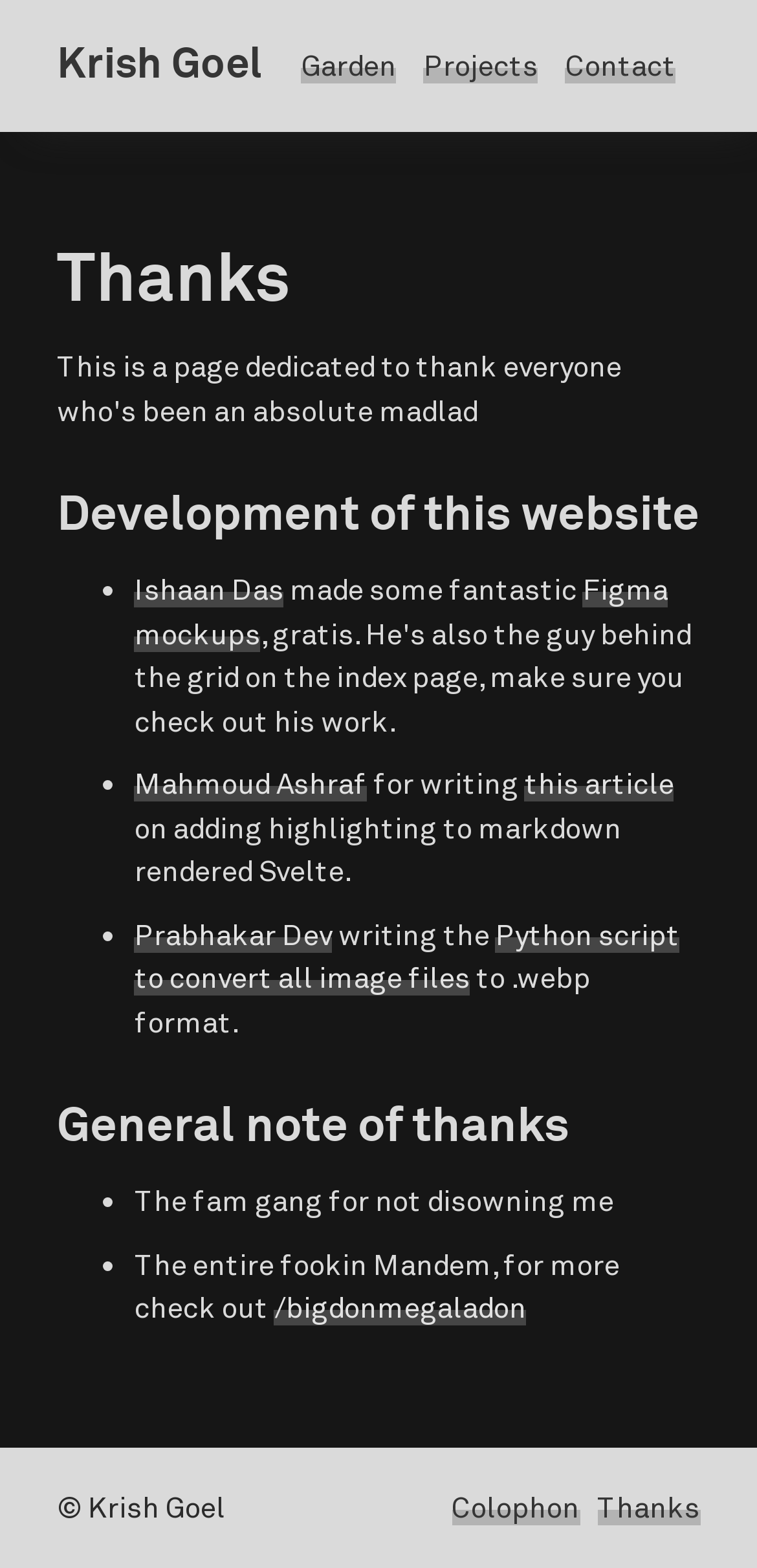Please find the bounding box coordinates of the element that must be clicked to perform the given instruction: "go to home page". The coordinates should be four float numbers from 0 to 1, i.e., [left, top, right, bottom].

[0.075, 0.028, 0.347, 0.056]